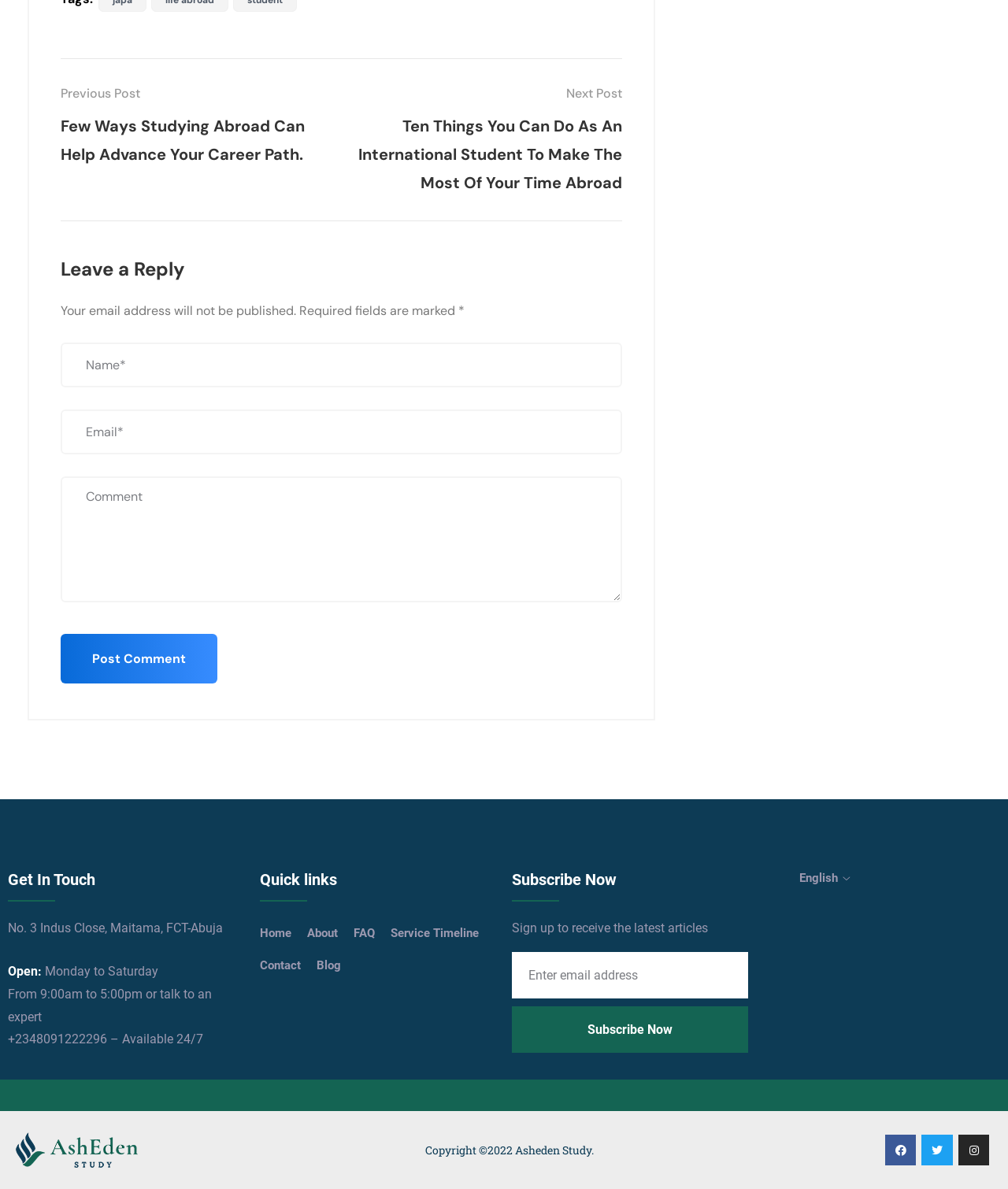What is the copyright year?
Using the information presented in the image, please offer a detailed response to the question.

The copyright year is mentioned at the bottom of the webpage, which states 'Copyright ©2022 Asheden Study'.